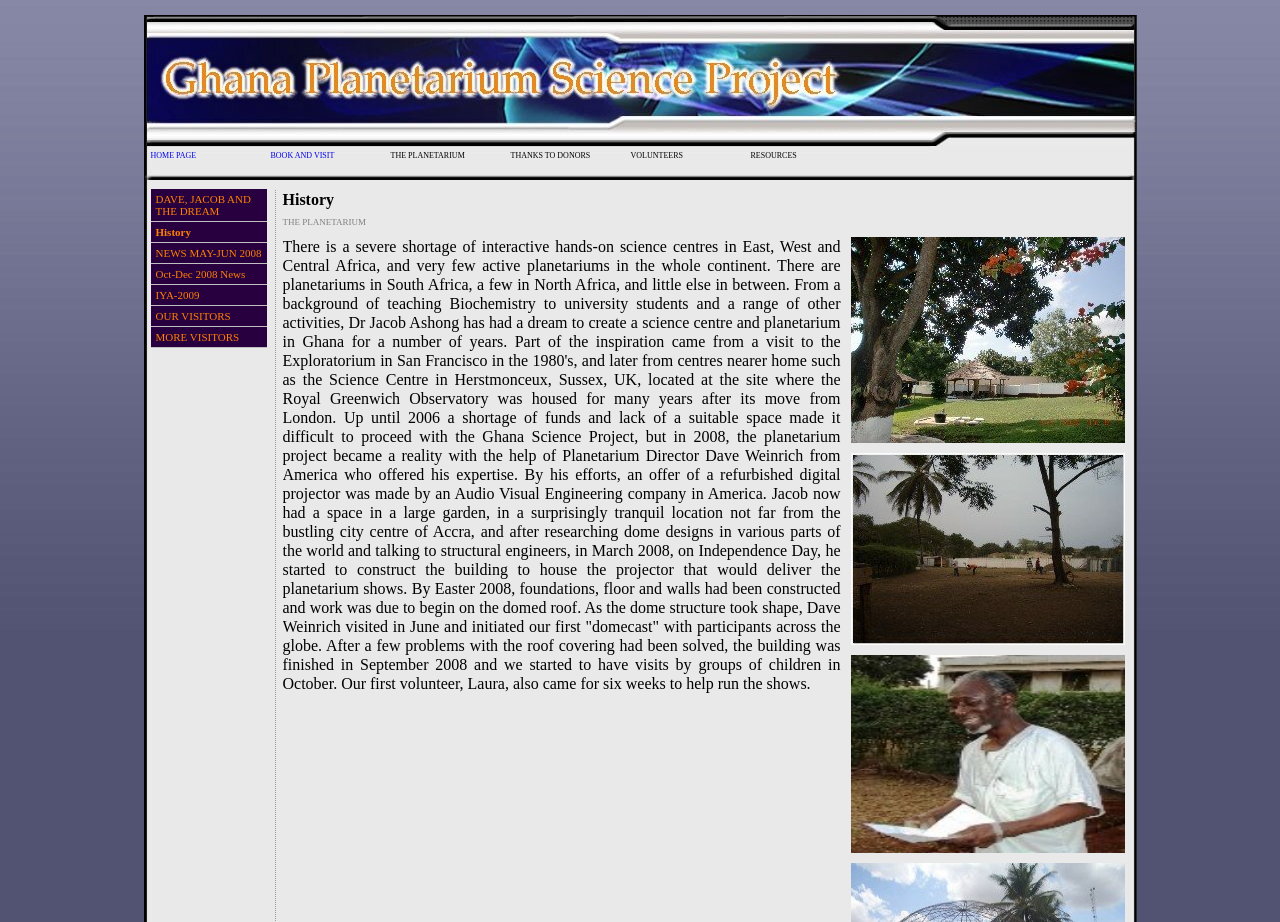How many links are there in the top navigation bar?
Please answer the question with as much detail as possible using the screenshot.

The top navigation bar contains links to 'HOME PAGE', 'BOOK AND VISIT', 'THE PLANETARIUM', 'THANKS TO DONORS', 'VOLUNTEERS', and 'RESOURCES', which makes a total of 6 links. However, 'THE PLANETARIUM' is not a clickable link, it's a static text, so there are 5 links in total.